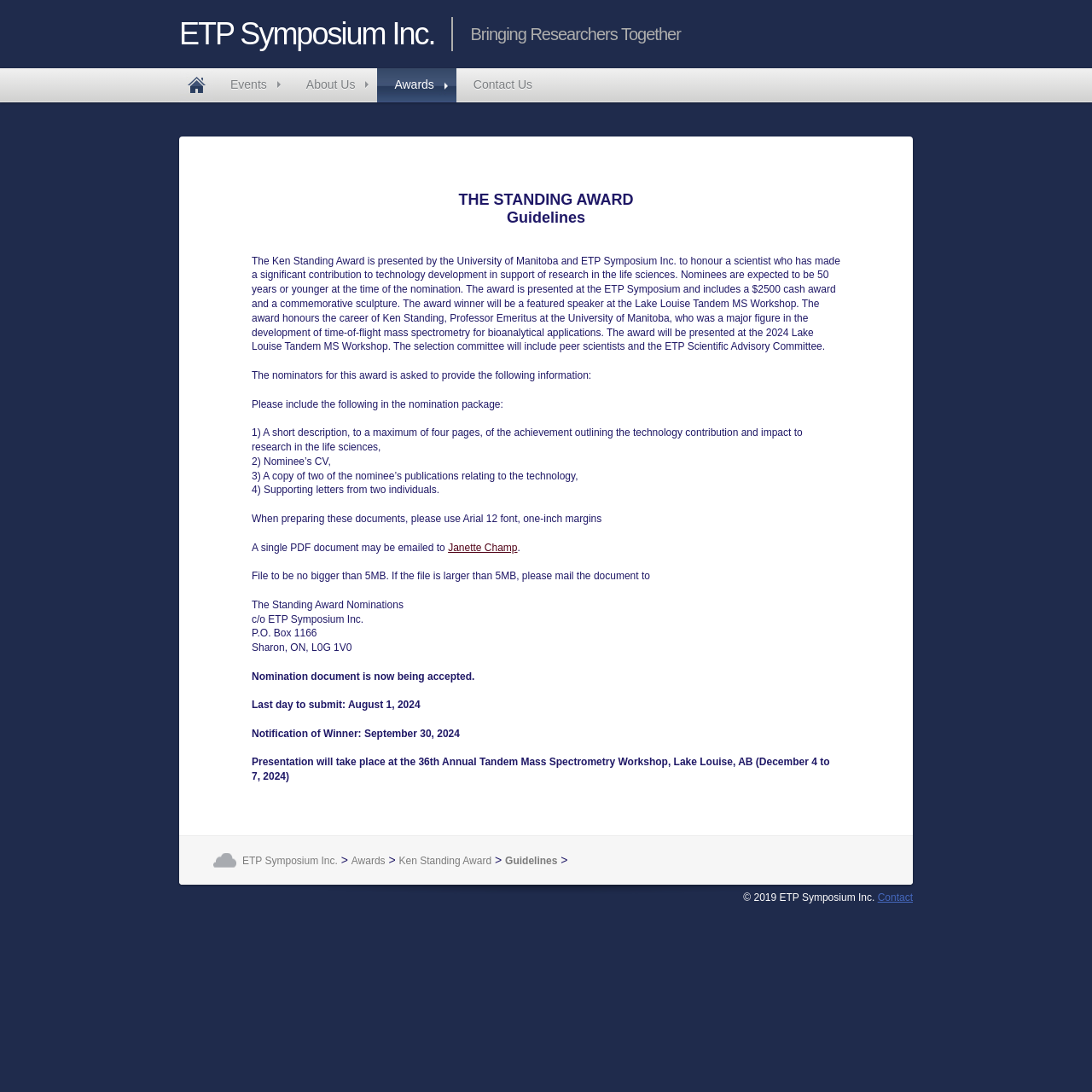Identify the bounding box coordinates of the part that should be clicked to carry out this instruction: "View the 'Guidelines' page".

[0.464, 0.191, 0.536, 0.207]